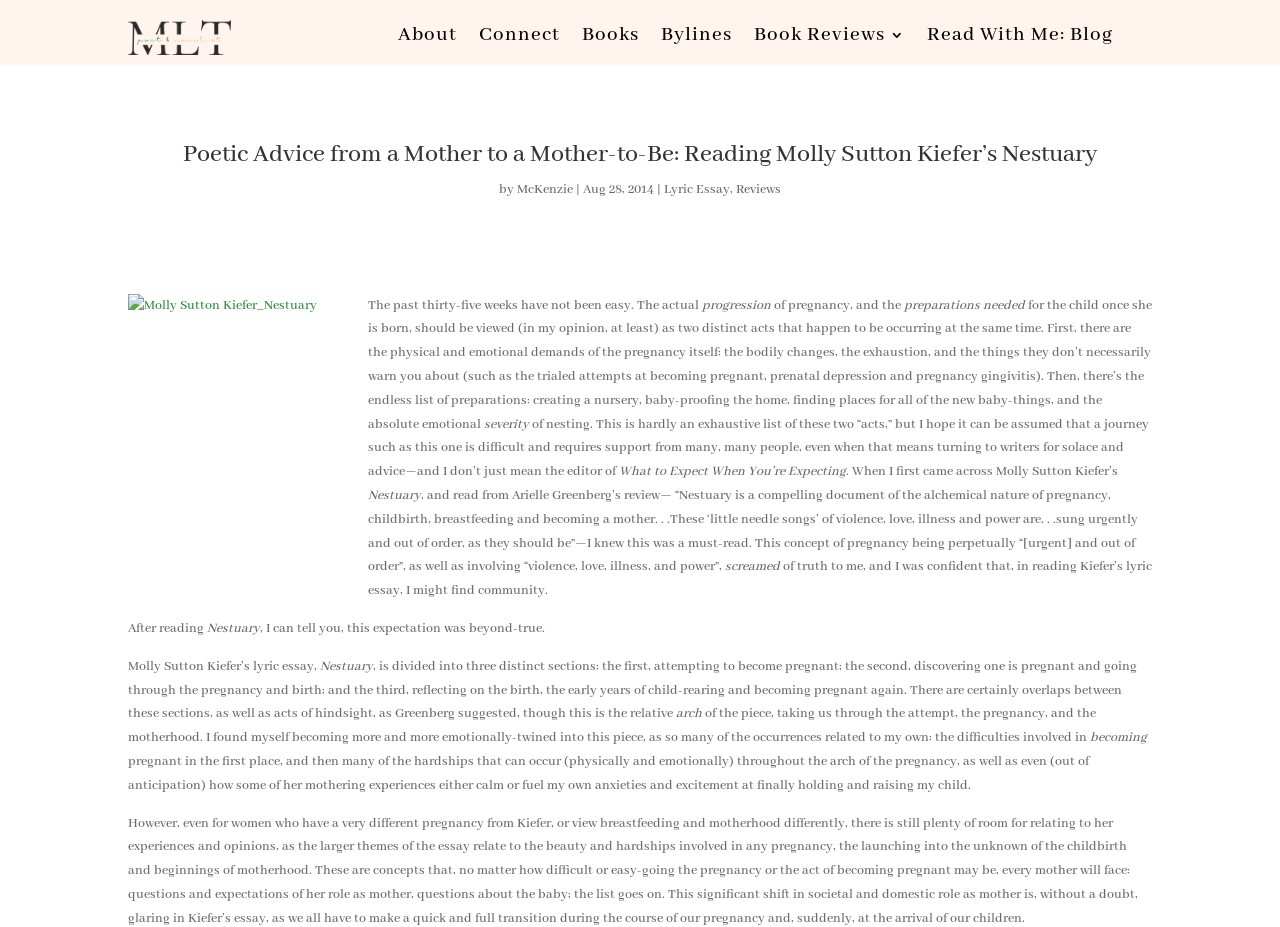Find the bounding box coordinates of the clickable area that will achieve the following instruction: "Explore the 'Book Reviews' section".

[0.589, 0.03, 0.707, 0.054]